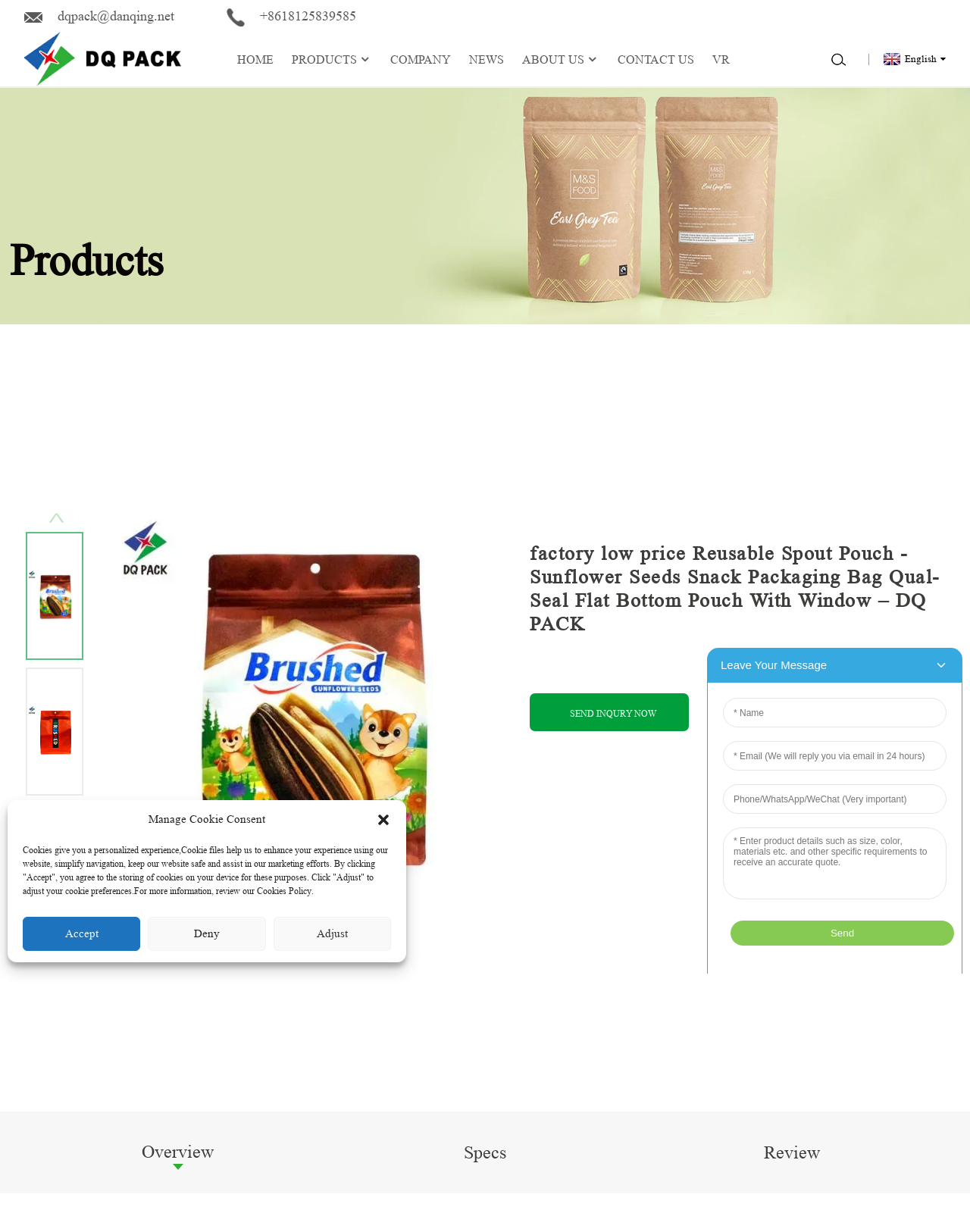Specify the bounding box coordinates of the element's area that should be clicked to execute the given instruction: "Send inquiry now". The coordinates should be four float numbers between 0 and 1, i.e., [left, top, right, bottom].

[0.546, 0.562, 0.71, 0.593]